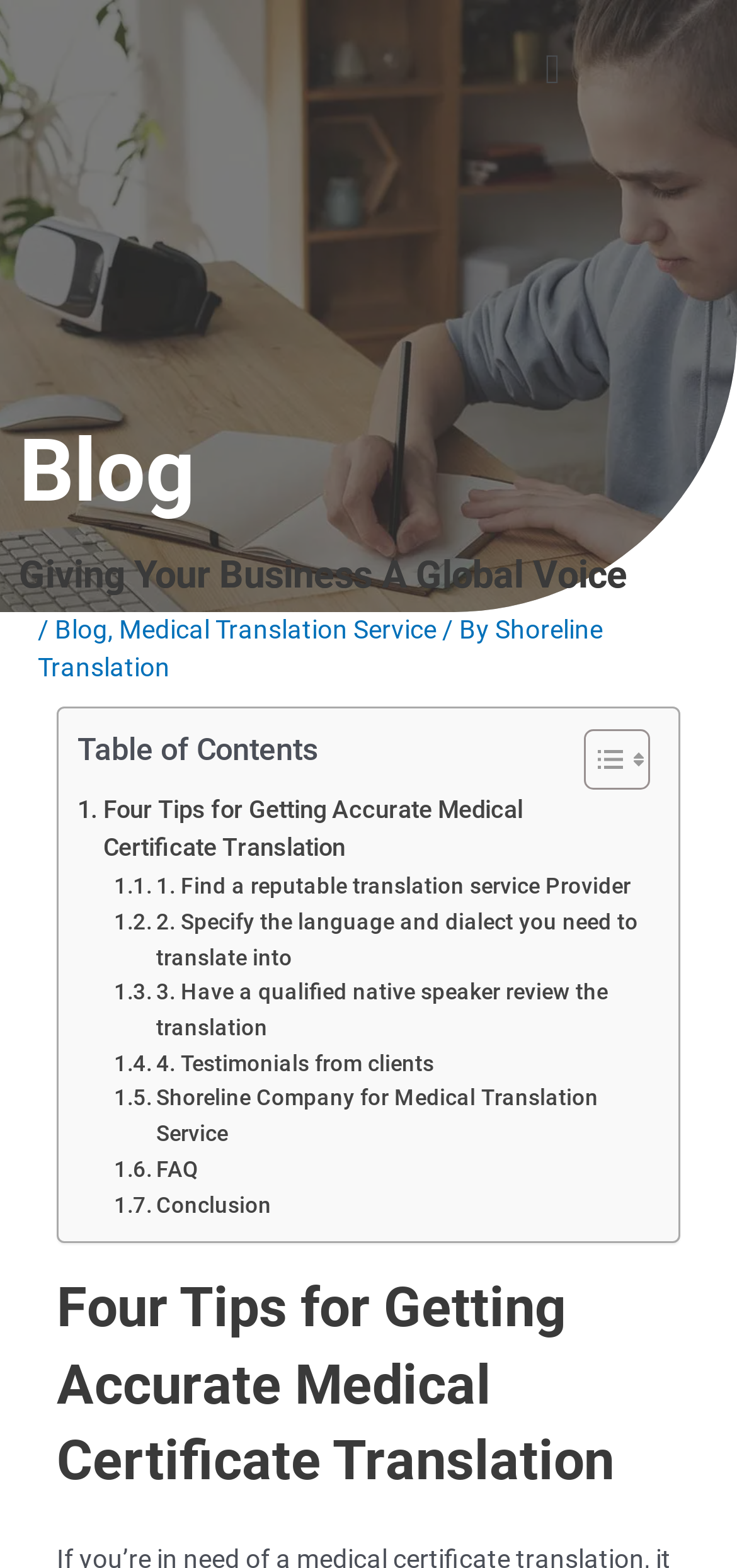Explain the features and main sections of the webpage comprehensively.

This webpage is about medical certificate translation, with a focus on accuracy. At the top left, there is a logo of Shoreline, accompanied by a menu button to the right. Below the logo, there are two headings: "Blog" and "Giving Your Business A Global Voice". The second heading has a subheading that includes links to "Blog", "Medical Translation Service", and "Shoreline Translation".

The main content of the webpage is divided into sections, with a table of contents on the left side. The table of contents has links to different sections of the article, including "Four Tips for Getting Accurate Medical Certificate Translation", "1. Find a reputable translation service Provider", "2. Specify the language and dialect you need to translate into", and so on.

The article itself is divided into sections, each with a heading and a brief description. The sections are arranged vertically, with the first section starting from the top left and subsequent sections following below. There are also links to "FAQ" and "Conclusion" at the bottom of the page.

Throughout the webpage, there are several images, including the Shoreline logo and two small icons next to the "Toggle Table of Content" link. The overall layout is organized, with clear headings and concise text, making it easy to navigate and read.